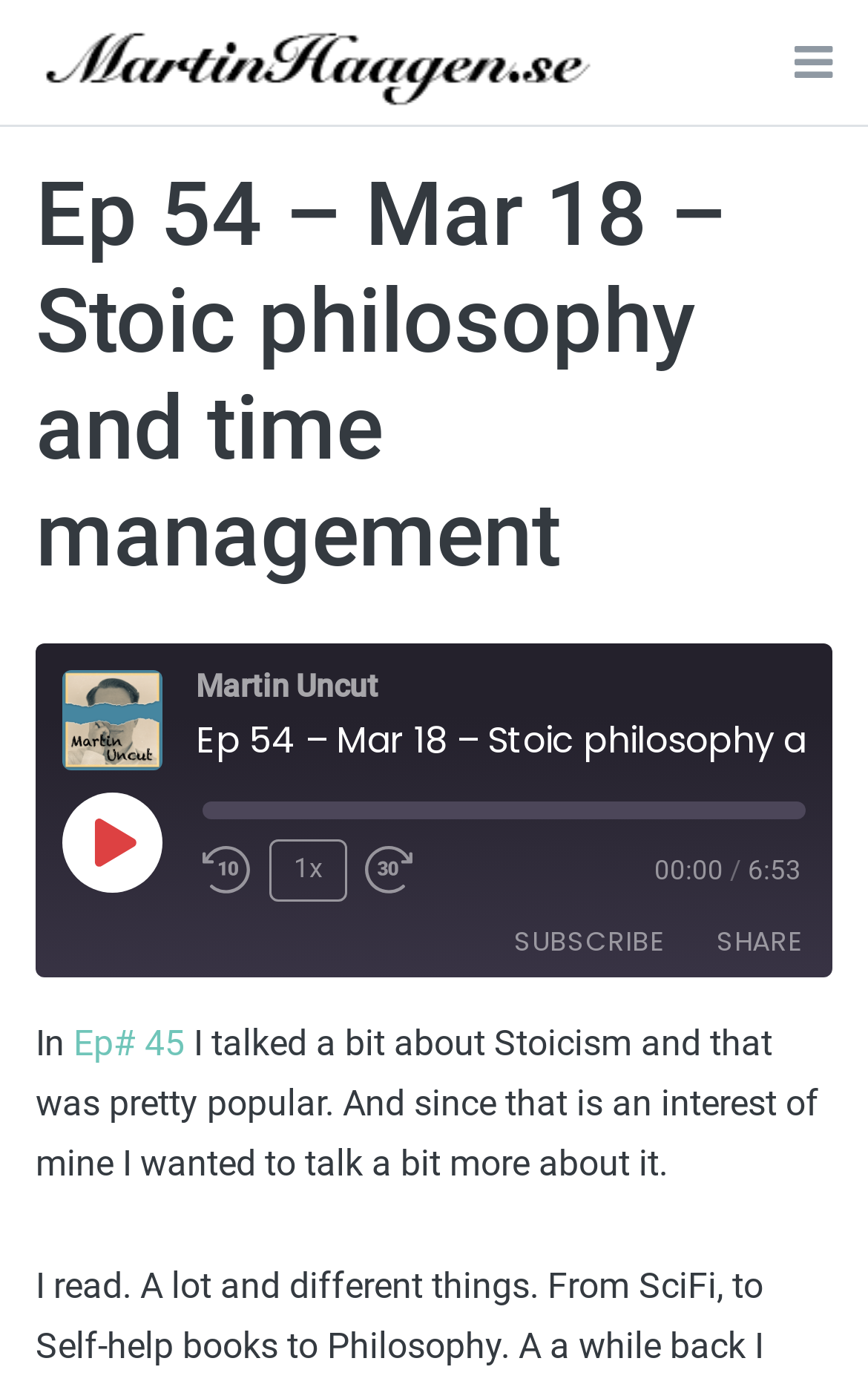Please find the bounding box coordinates of the element that needs to be clicked to perform the following instruction: "Open the menu". The bounding box coordinates should be four float numbers between 0 and 1, represented as [left, top, right, bottom].

[0.915, 0.019, 0.959, 0.071]